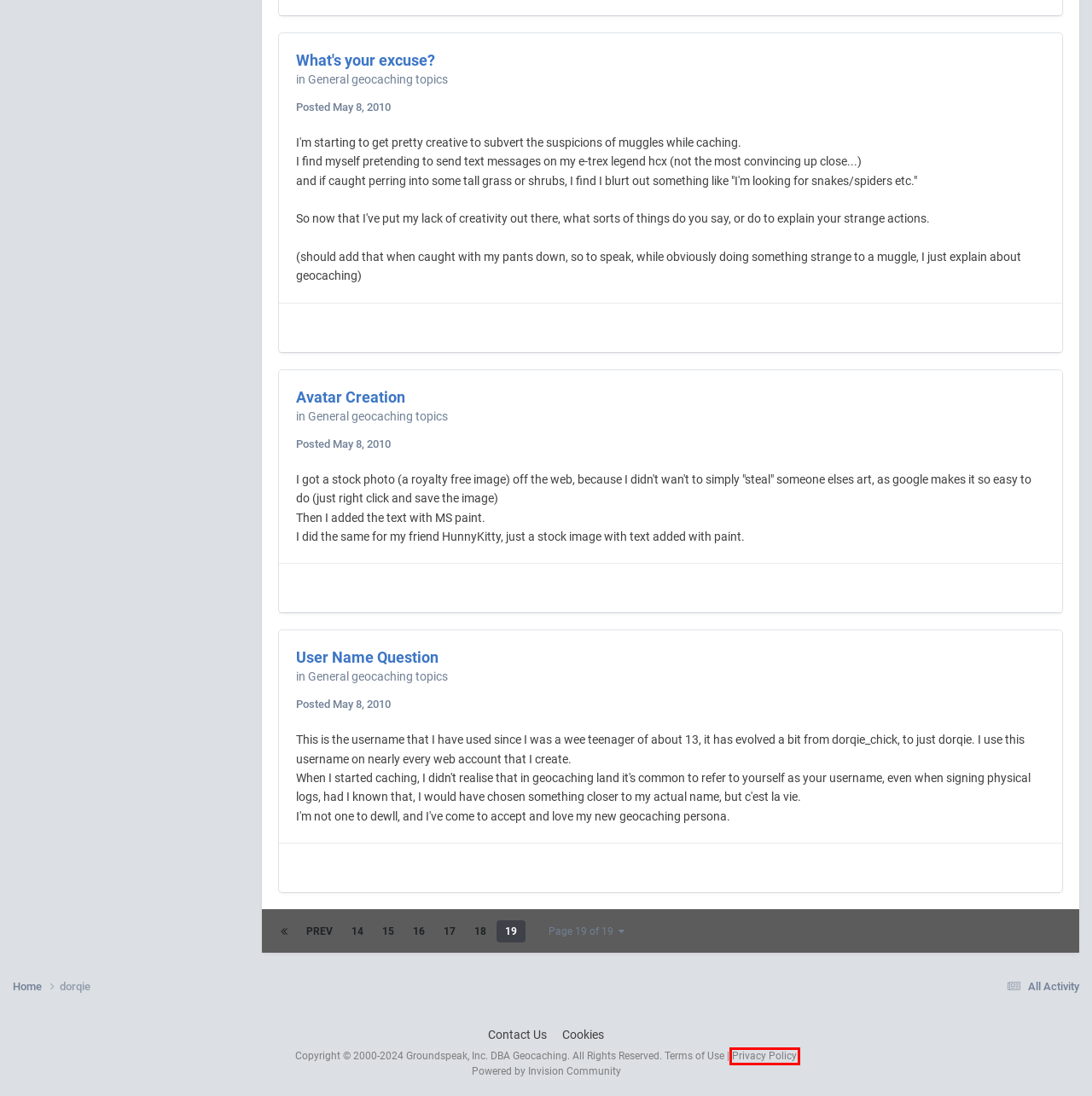A screenshot of a webpage is provided, featuring a red bounding box around a specific UI element. Identify the webpage description that most accurately reflects the new webpage after interacting with the selected element. Here are the candidates:
A. What's your excuse? - General geocaching topics - Geocaching Forums
B. User Name Question - General geocaching topics - Geocaching Forums
C. The scalable creator and customer community platform - Invision Community
D. dorqie's Content - Page 17 - Geocaching Forums
E. dorqie's Content - Page 15 - Geocaching Forums
F. Privacy Policy
G. Terms of Use
H. Avatar Creation - General geocaching topics - Geocaching Forums

F